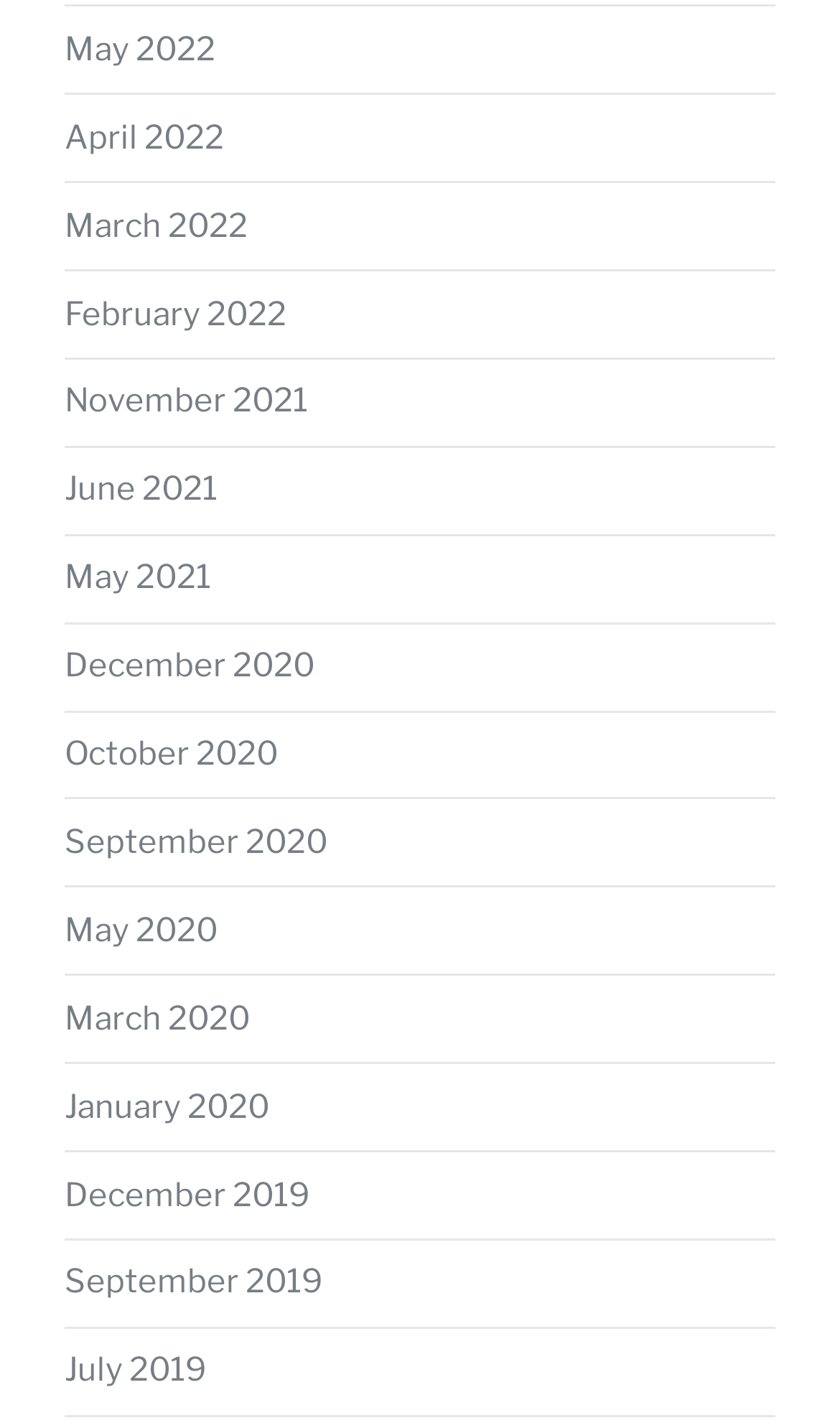How many links are available for the year 2022?
From the image, respond with a single word or phrase.

3